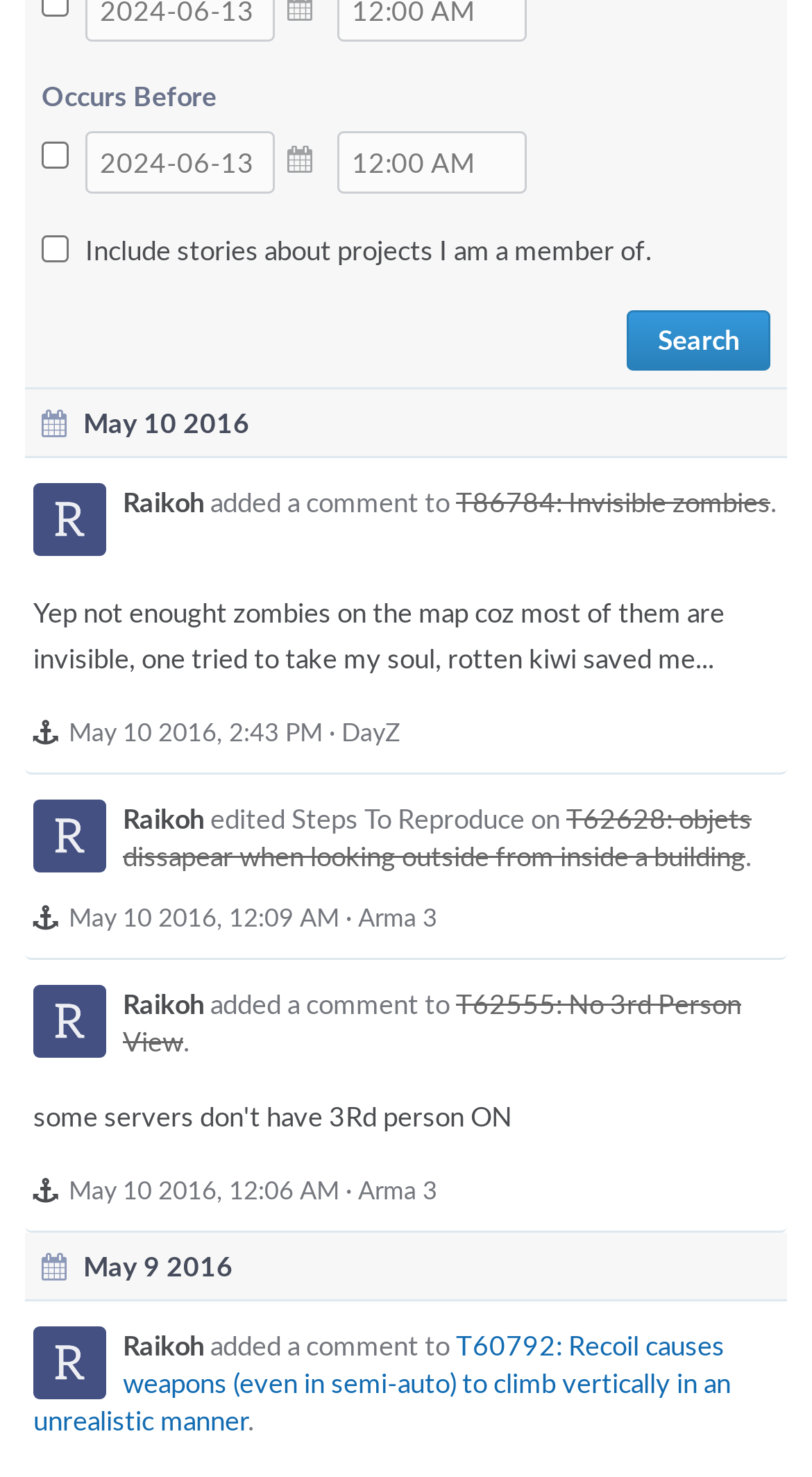Provide the bounding box coordinates of the HTML element described by the text: "T86784: Invisible zombies".

[0.562, 0.327, 0.949, 0.352]